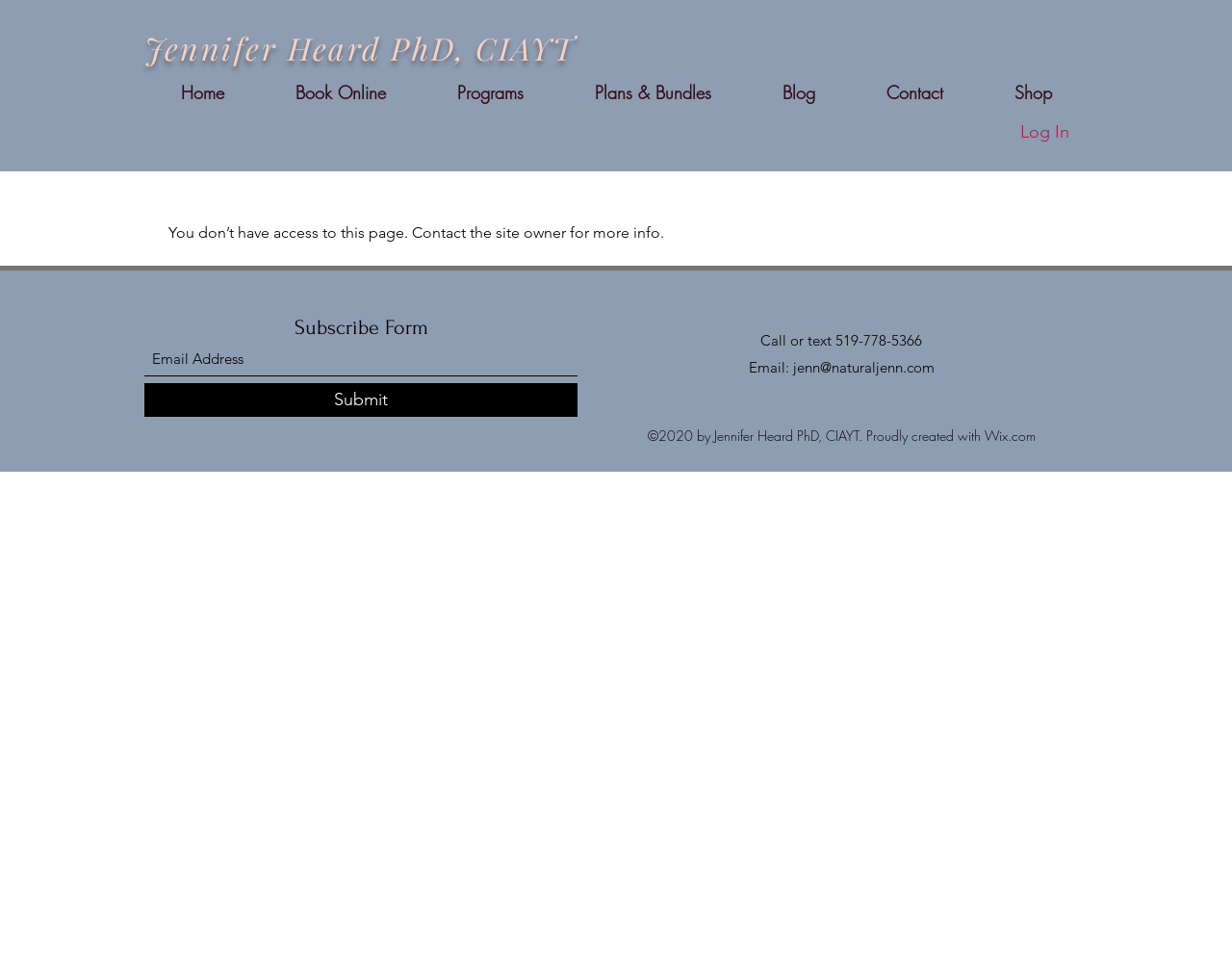Locate the bounding box coordinates of the area you need to click to fulfill this instruction: 'Click the Book Online link'. The coordinates must be in the form of four float numbers ranging from 0 to 1: [left, top, right, bottom].

[0.211, 0.075, 0.342, 0.114]